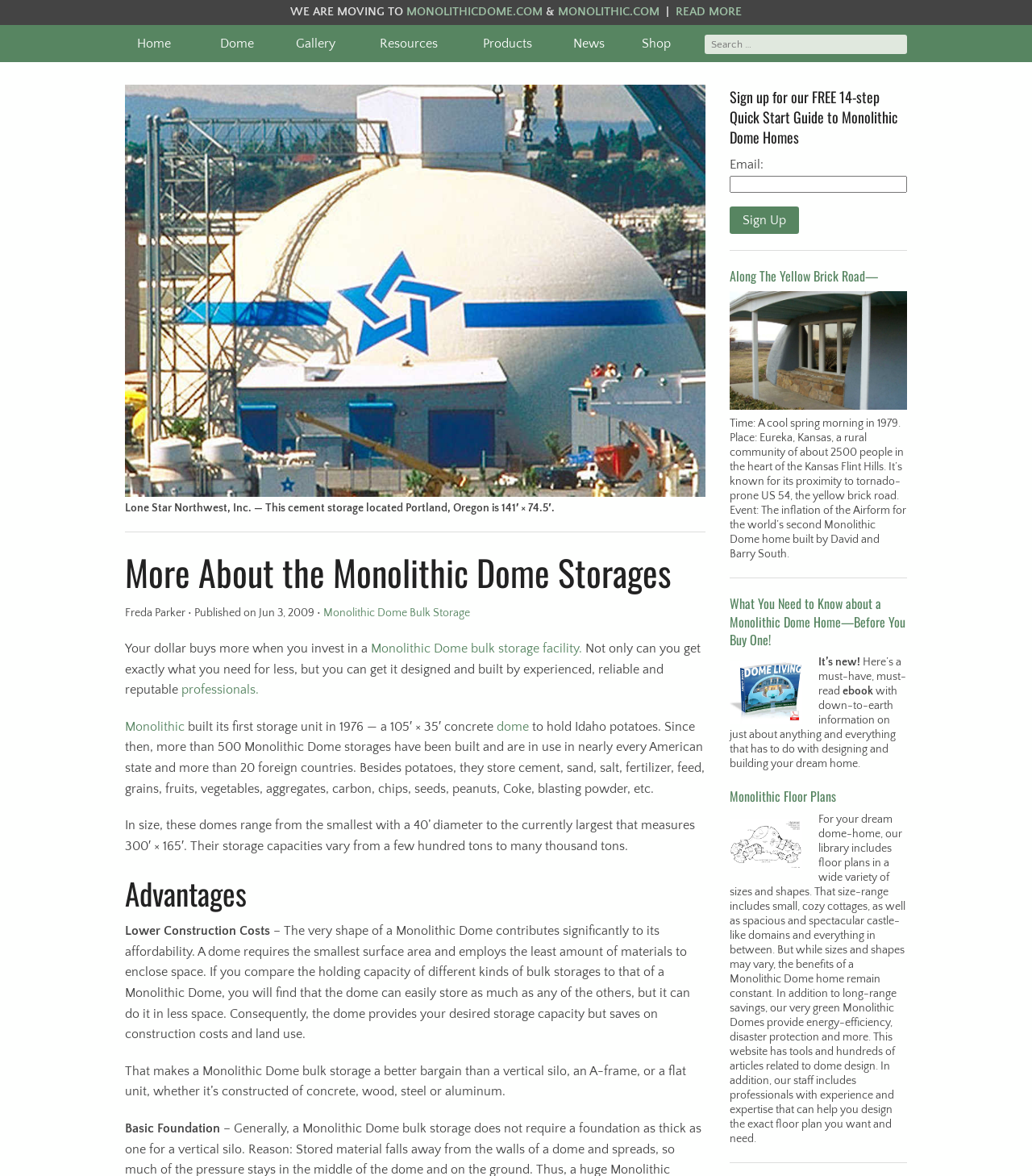Specify the bounding box coordinates of the region I need to click to perform the following instruction: "Sign up for the free guide". The coordinates must be four float numbers in the range of 0 to 1, i.e., [left, top, right, bottom].

[0.707, 0.175, 0.774, 0.199]